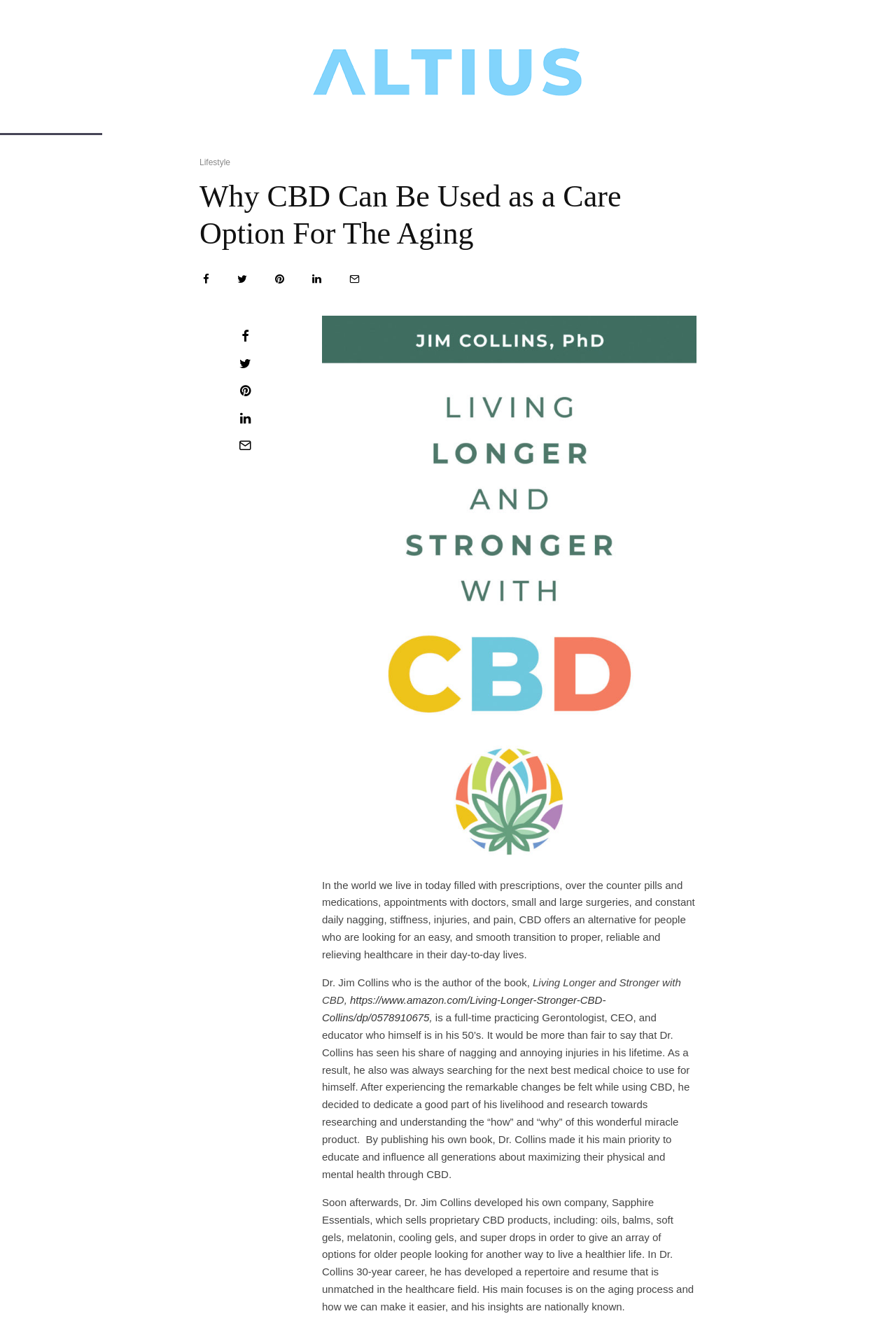What is the title of the book written by Dr. Collins?
Kindly give a detailed and elaborate answer to the question.

The title of the book can be found by reading the text that mentions 'Living Longer and Stronger with CBD,' which is the title of the book written by Dr. Collins.